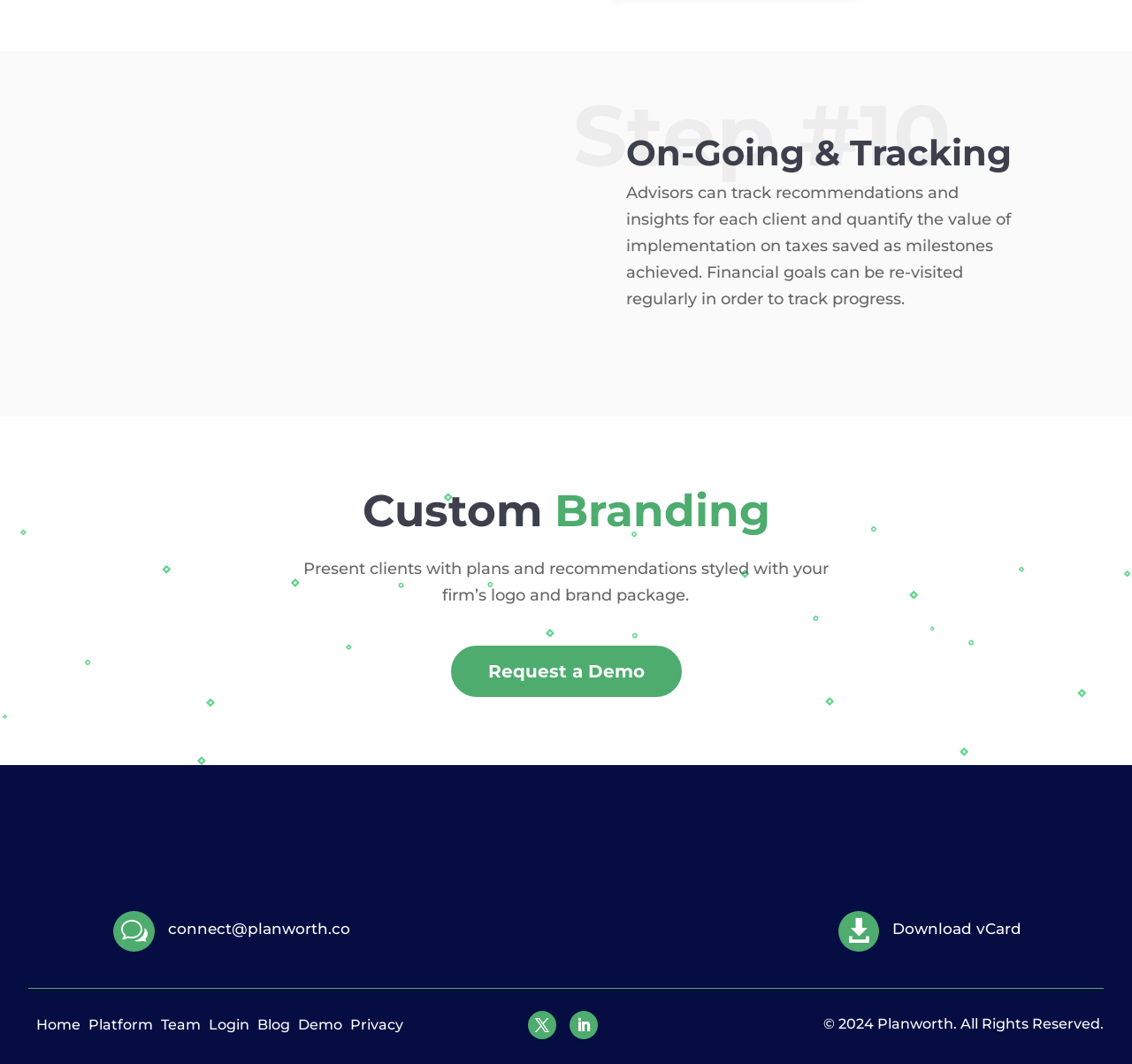Identify the bounding box coordinates for the UI element mentioned here: "Download vCard". Provide the coordinates as four float values between 0 and 1, i.e., [left, top, right, bottom].

[0.788, 0.864, 0.902, 0.881]